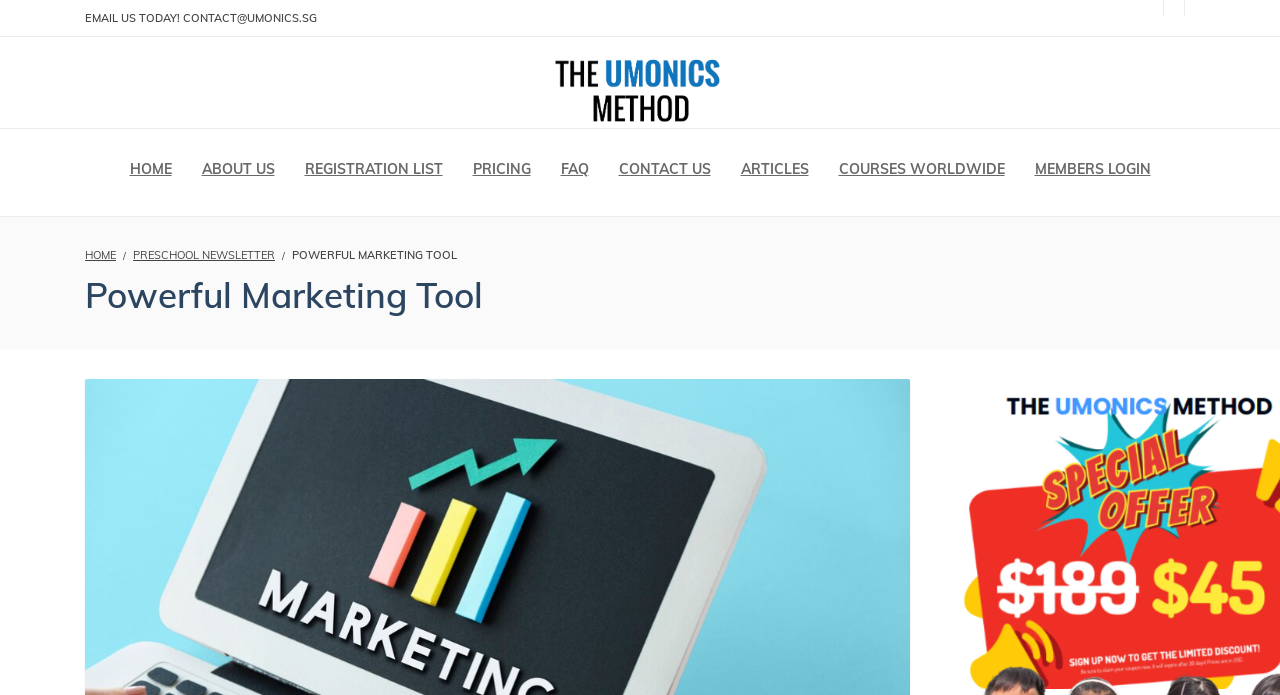What is the contact email address?
Look at the image and construct a detailed response to the question.

I found the contact email address by looking at the static text element at the top of the page, which says 'EMAIL US TODAY! CONTACT@UMONICS.SG'.